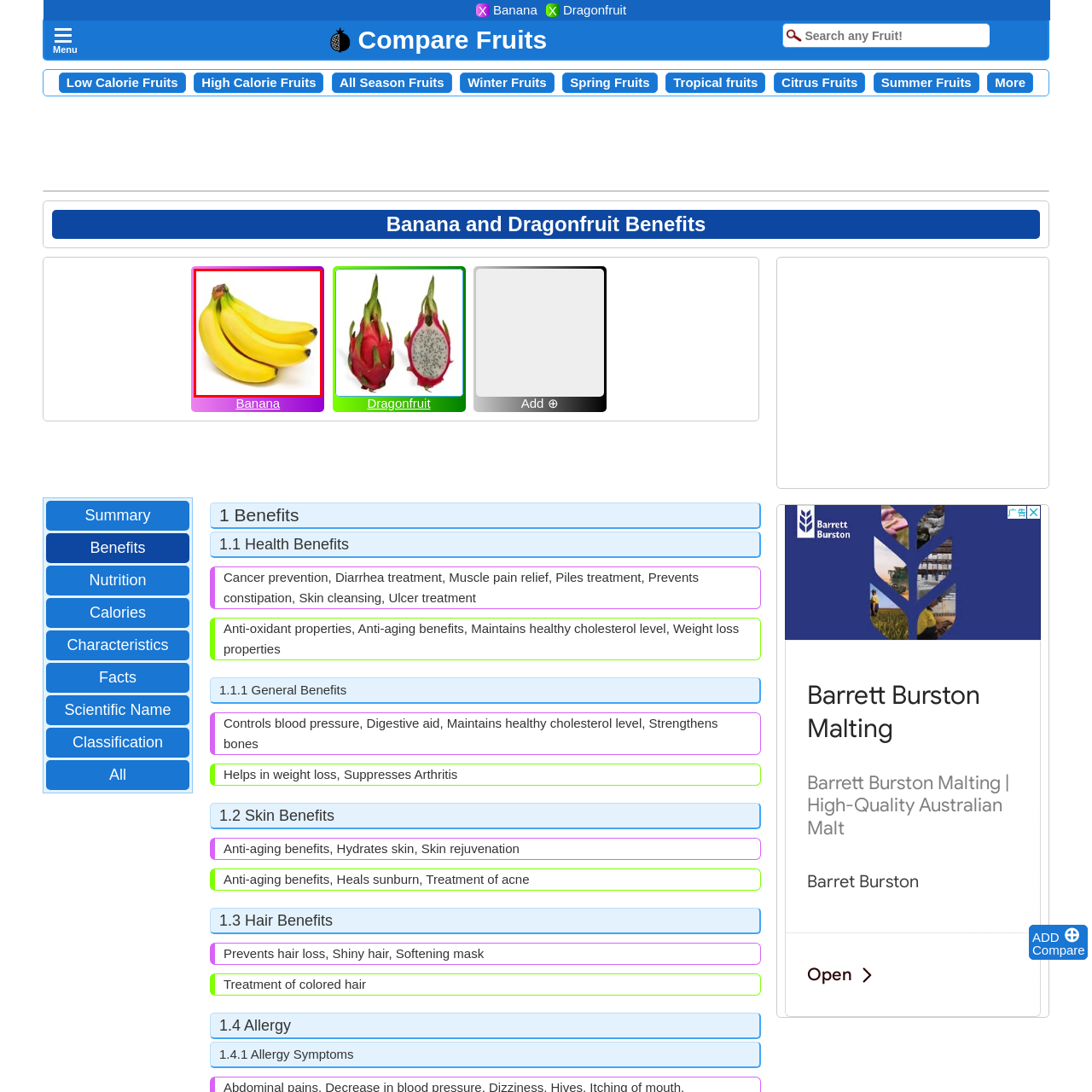Describe extensively the image that is situated inside the red border.

The image showcases a bunch of ripe bananas, characterized by their vibrant yellow skin and slightly curved shape. These bananas are known for their rich nutritional profile, offering vitamins, minerals, and fiber, making them a popular choice for healthy eating. Often enjoyed as a convenient snack, they are also versatile in various dishes, from smoothies to baked goods. This particular image is part of a section discussing the benefits of bananas, highlighting their various health advantages including energy boost, digestive support, and high potassium content.